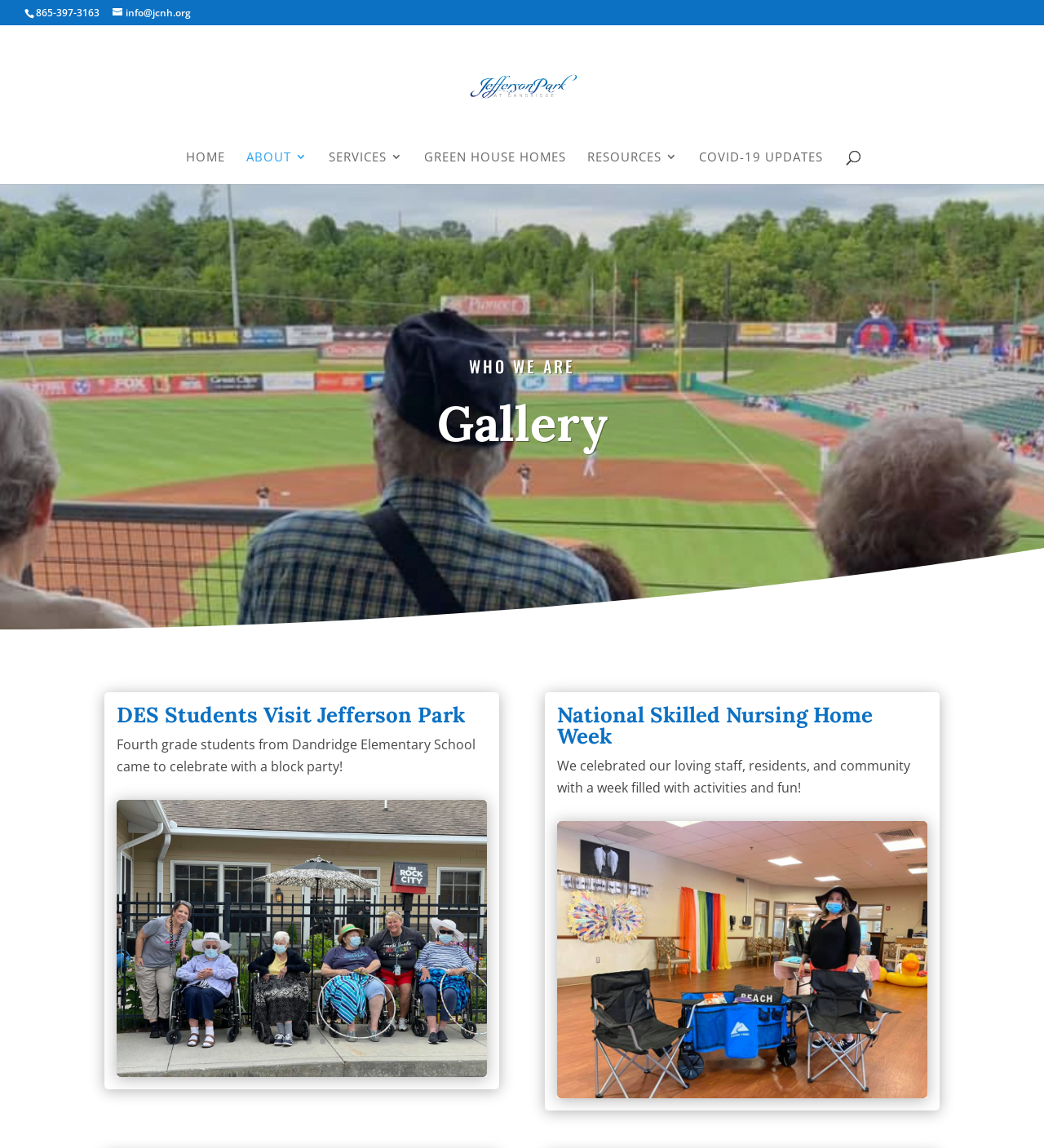Please specify the bounding box coordinates of the region to click in order to perform the following instruction: "Search for something".

[0.157, 0.021, 0.877, 0.023]